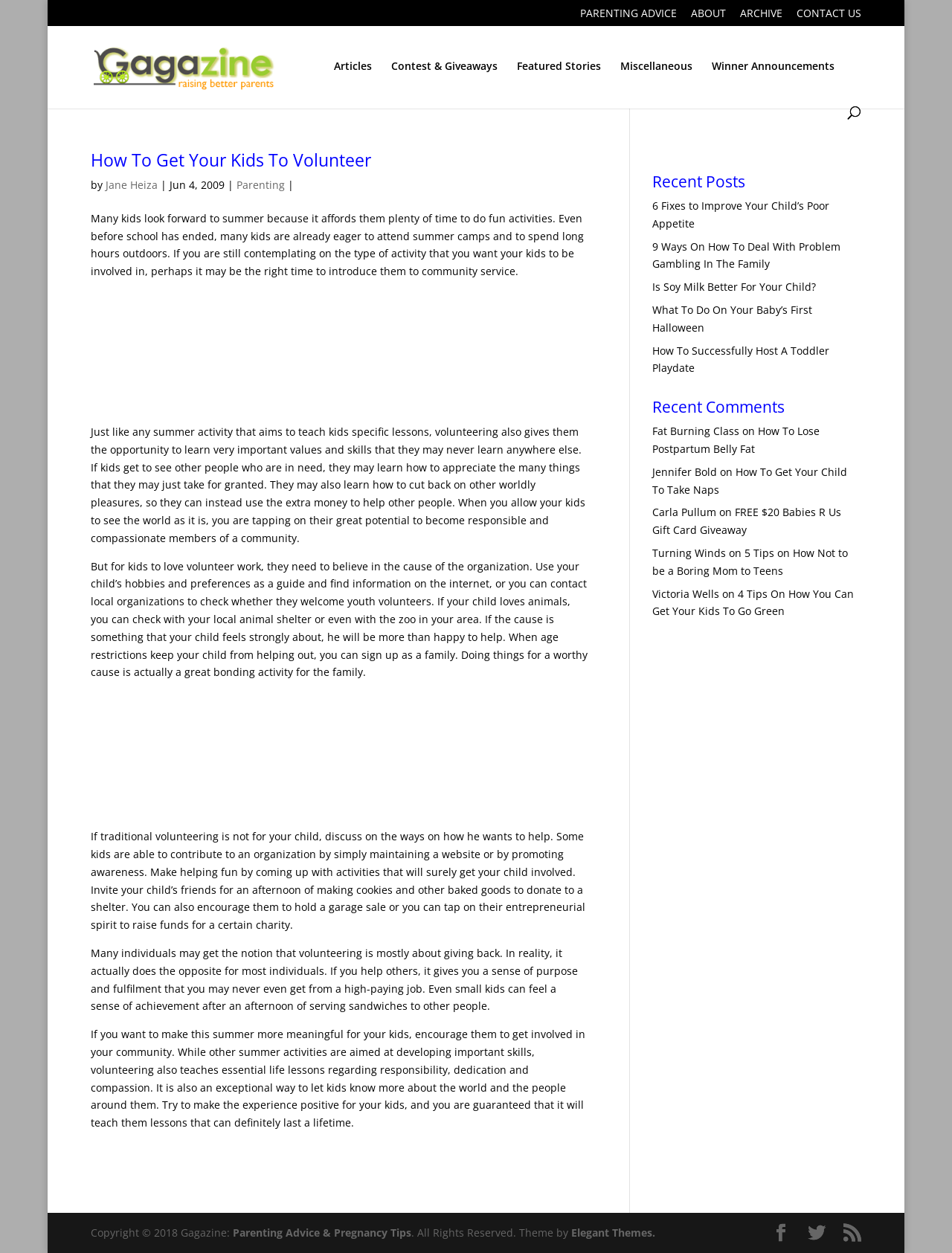Identify the bounding box coordinates for the UI element described as follows: "About". Ensure the coordinates are four float numbers between 0 and 1, formatted as [left, top, right, bottom].

[0.726, 0.006, 0.763, 0.021]